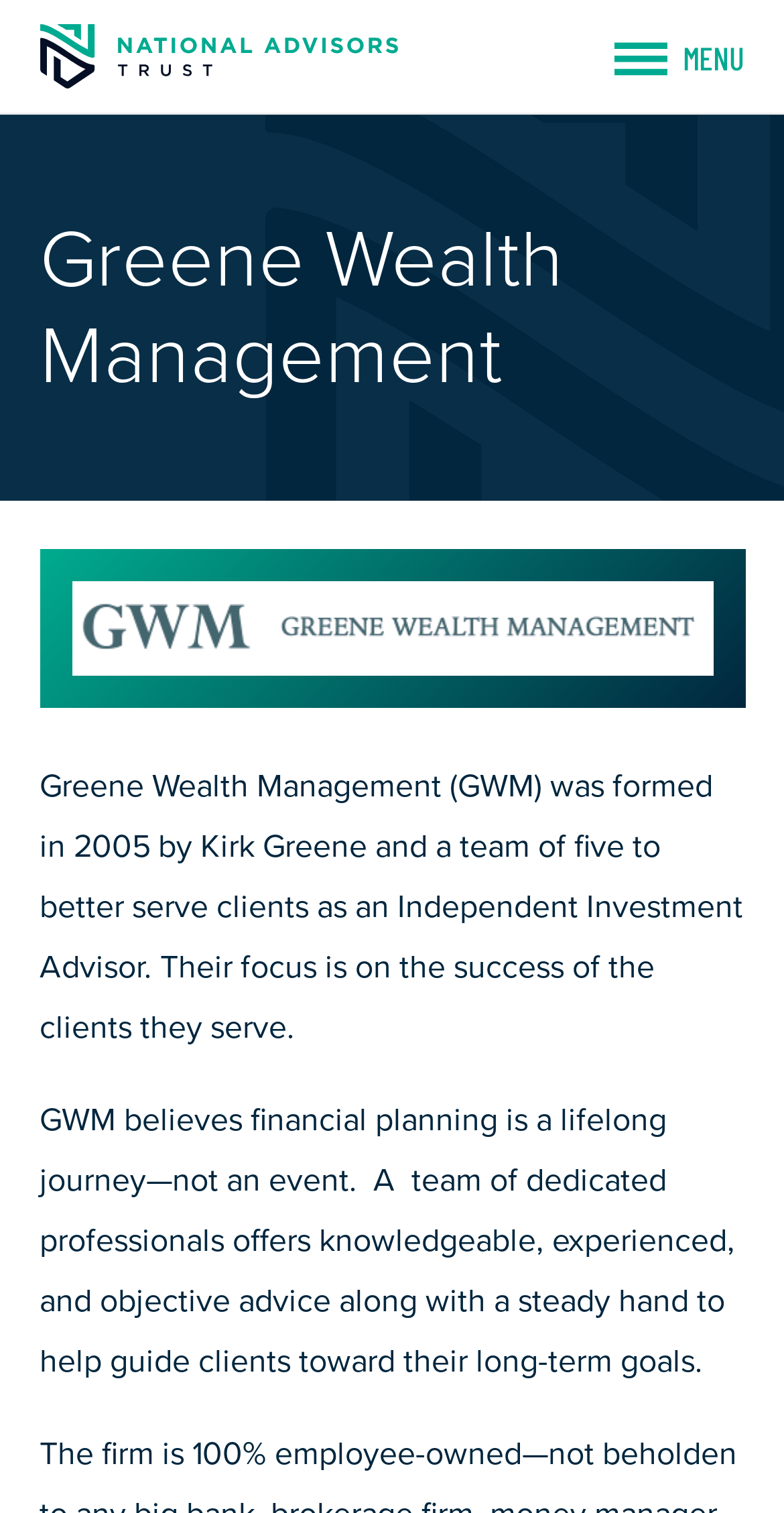Using floating point numbers between 0 and 1, provide the bounding box coordinates in the format (top-left x, top-left y, bottom-right x, bottom-right y). Locate the UI element described here: National Advisors Trust

[0.05, 0.016, 0.512, 0.058]